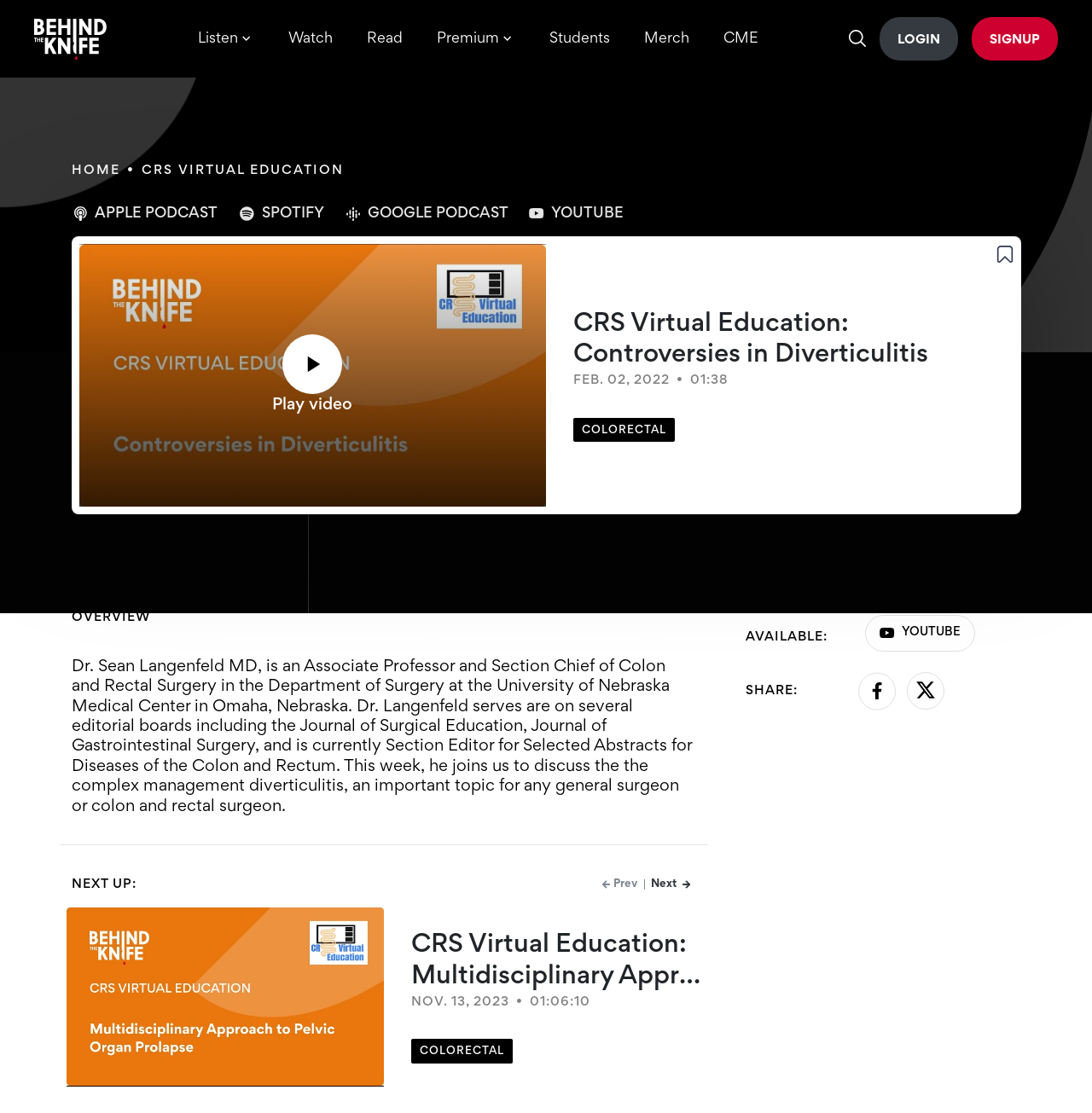Provide the bounding box coordinates of the section that needs to be clicked to accomplish the following instruction: "Watch the video."

[0.264, 0.026, 0.304, 0.044]